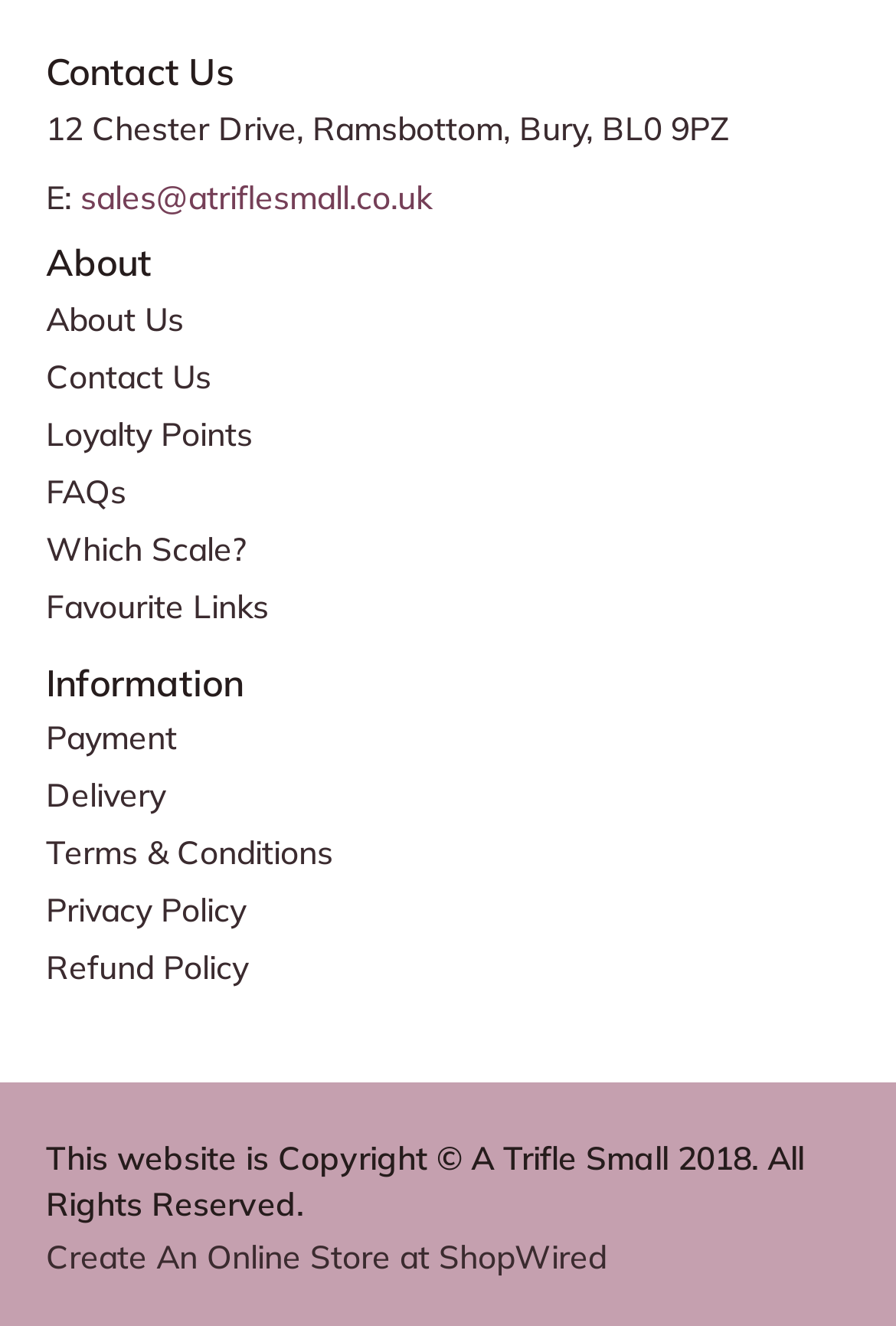Give a one-word or short-phrase answer to the following question: 
How many links are under the 'About' heading?

2